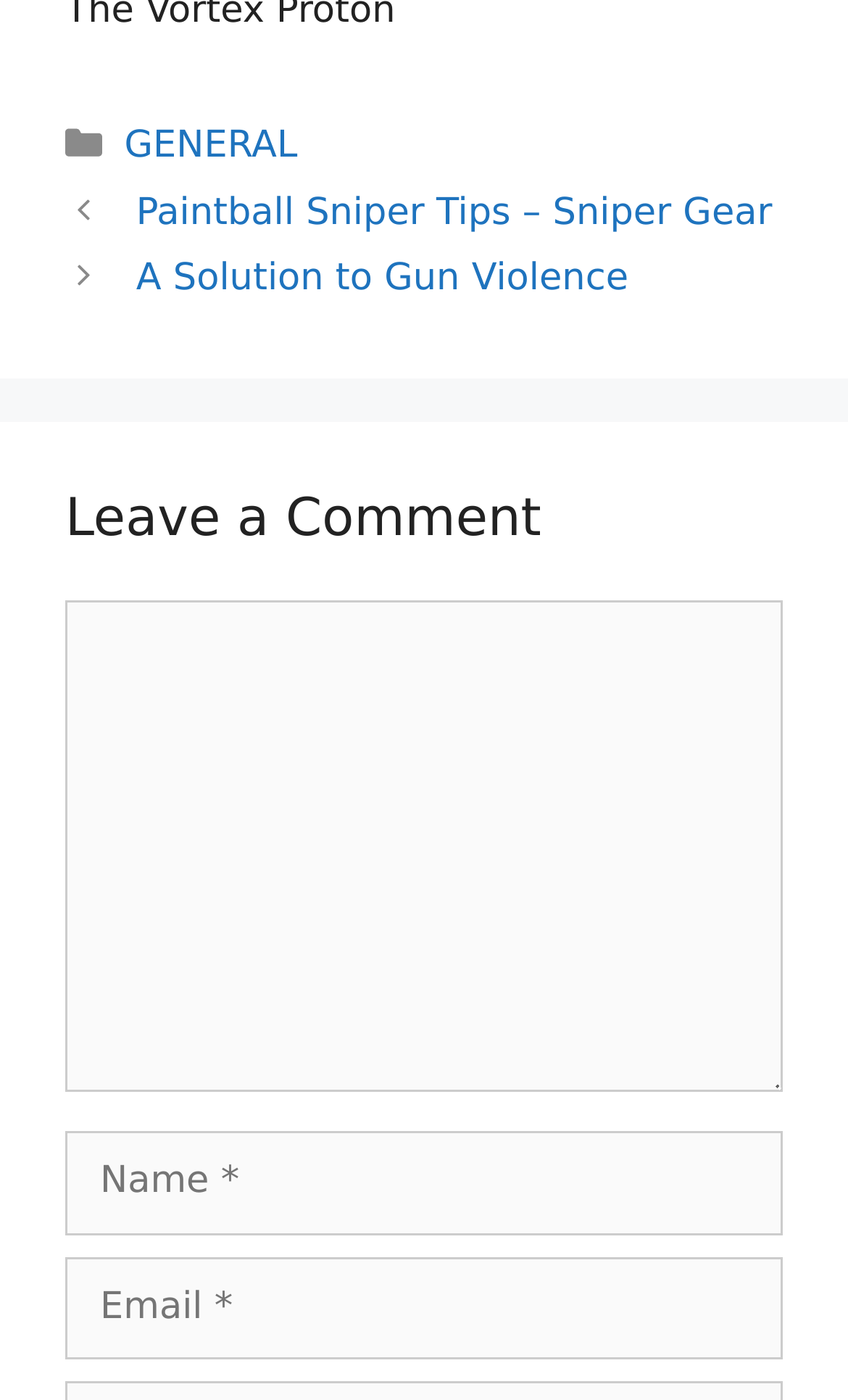How many required textboxes are there?
Based on the screenshot, provide a one-word or short-phrase response.

3